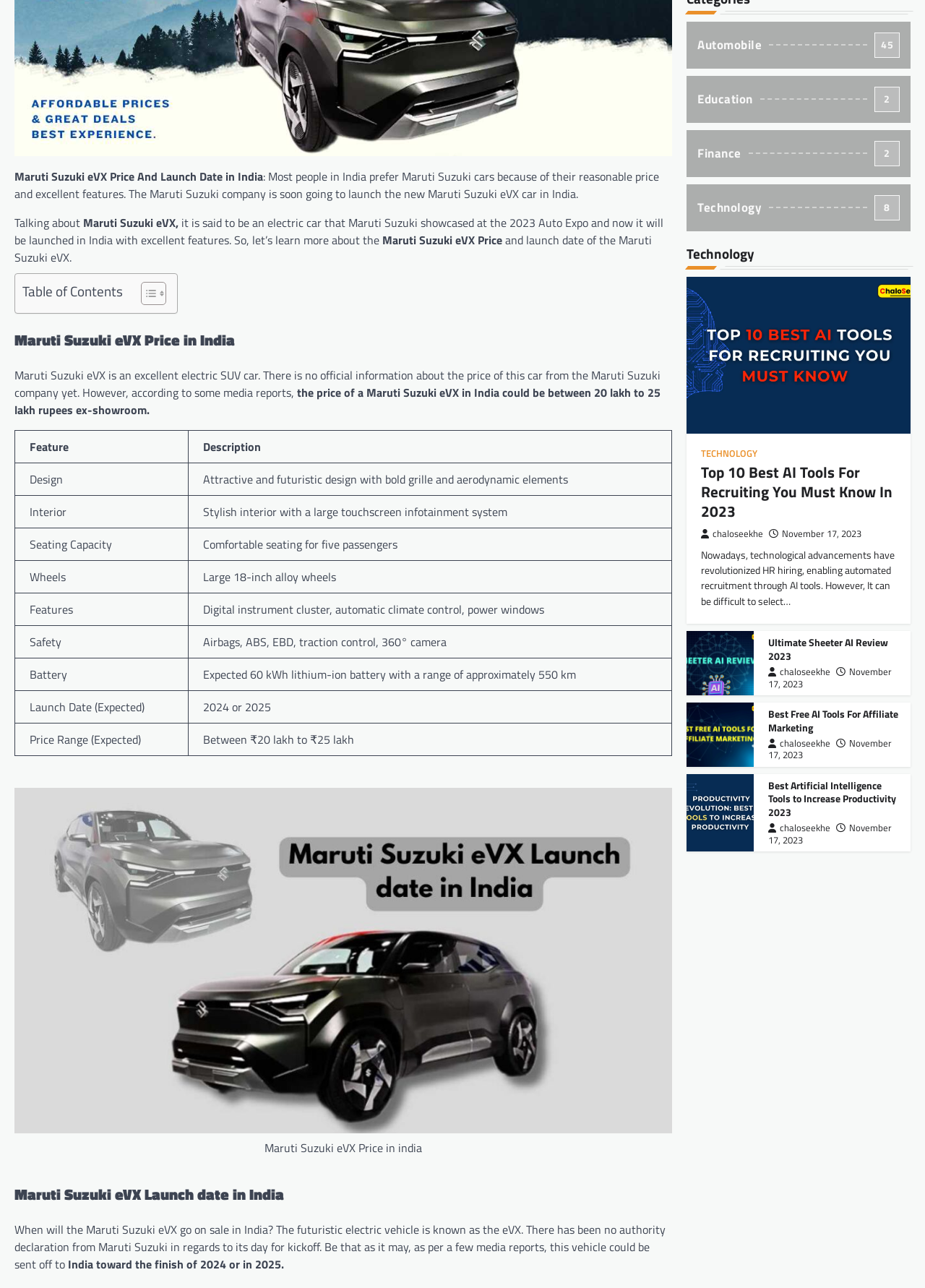Please find the bounding box for the following UI element description. Provide the coordinates in (top-left x, top-left y, bottom-right x, bottom-right y) format, with values between 0 and 1: Request for Catalog

None